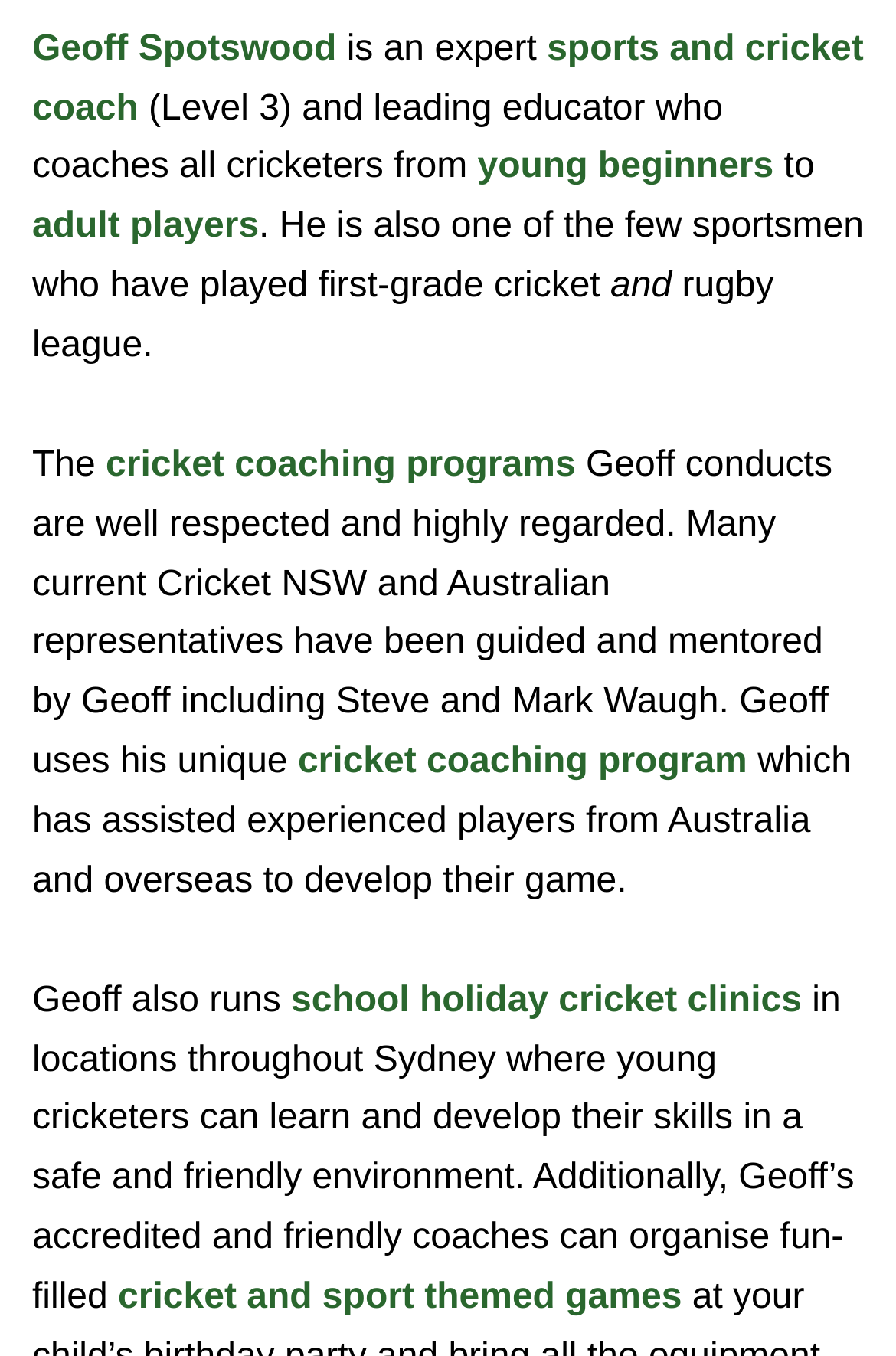Please answer the following question using a single word or phrase: 
What level of cricket coaching does Geoff provide?

Level 3